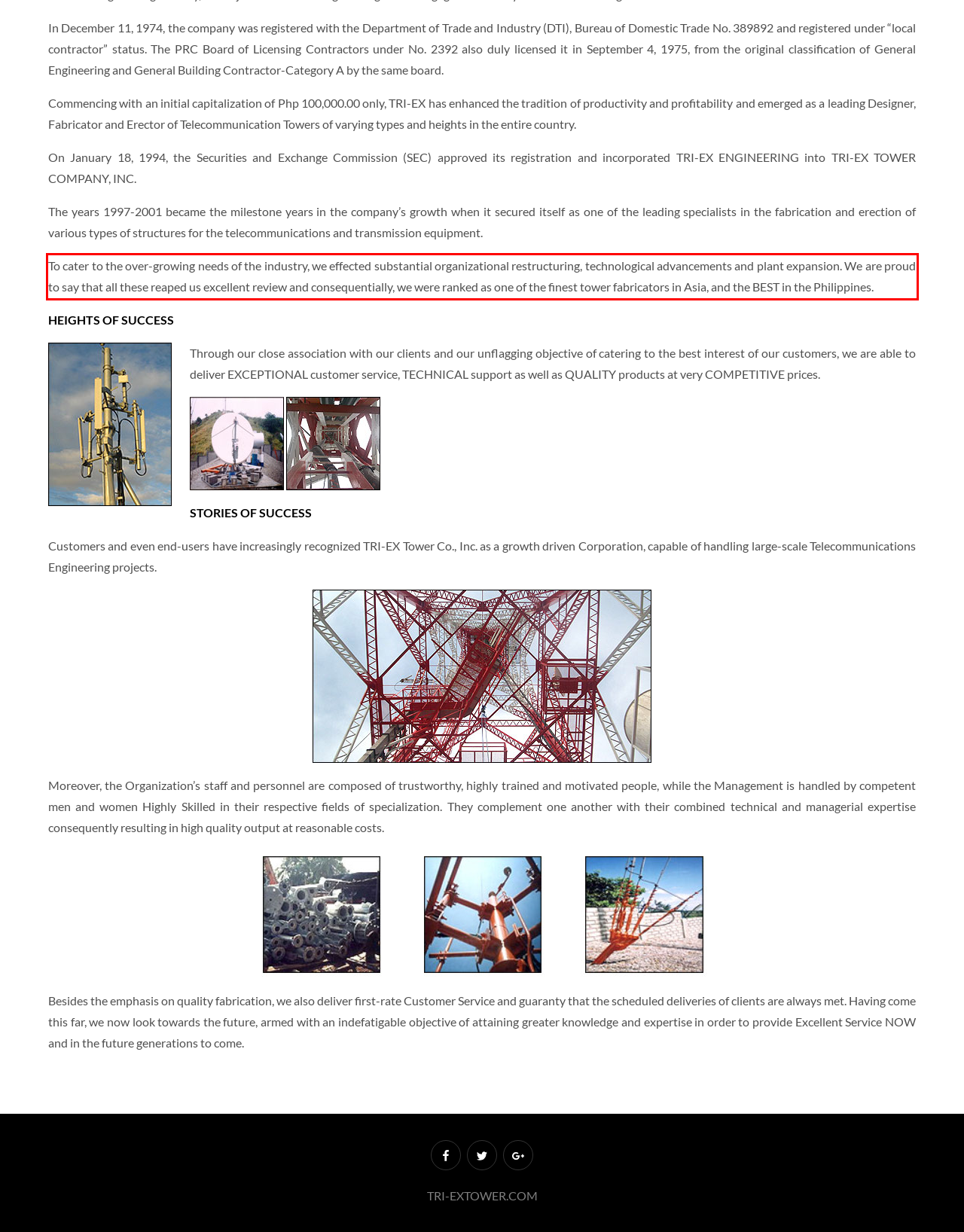You have a webpage screenshot with a red rectangle surrounding a UI element. Extract the text content from within this red bounding box.

To cater to the over-growing needs of the industry, we effected substantial organizational restructuring, technological advancements and plant expansion. We are proud to say that all these reaped us excellent review and consequentially, we were ranked as one of the finest tower fabricators in Asia, and the BEST in the Philippines.